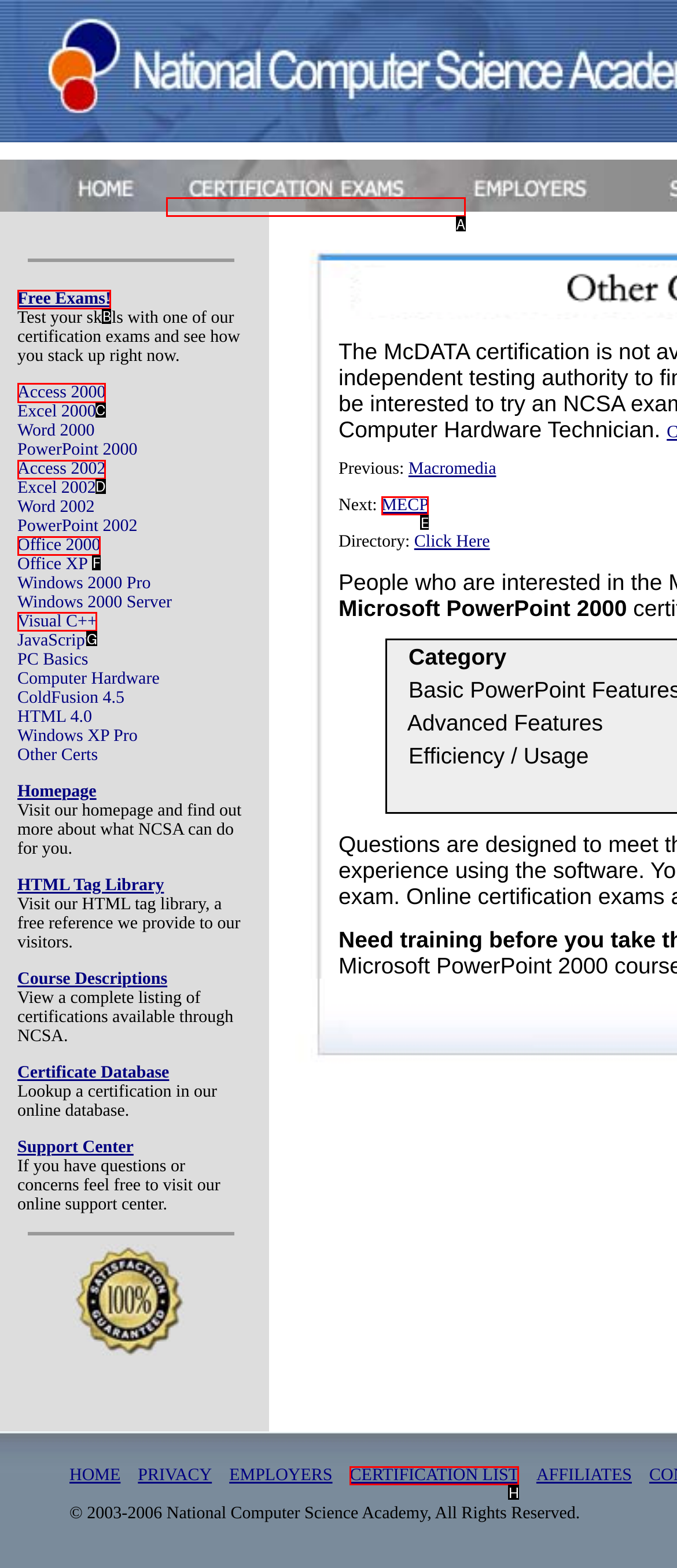Choose the UI element to click on to achieve this task: Take a free exam. Reply with the letter representing the selected element.

B